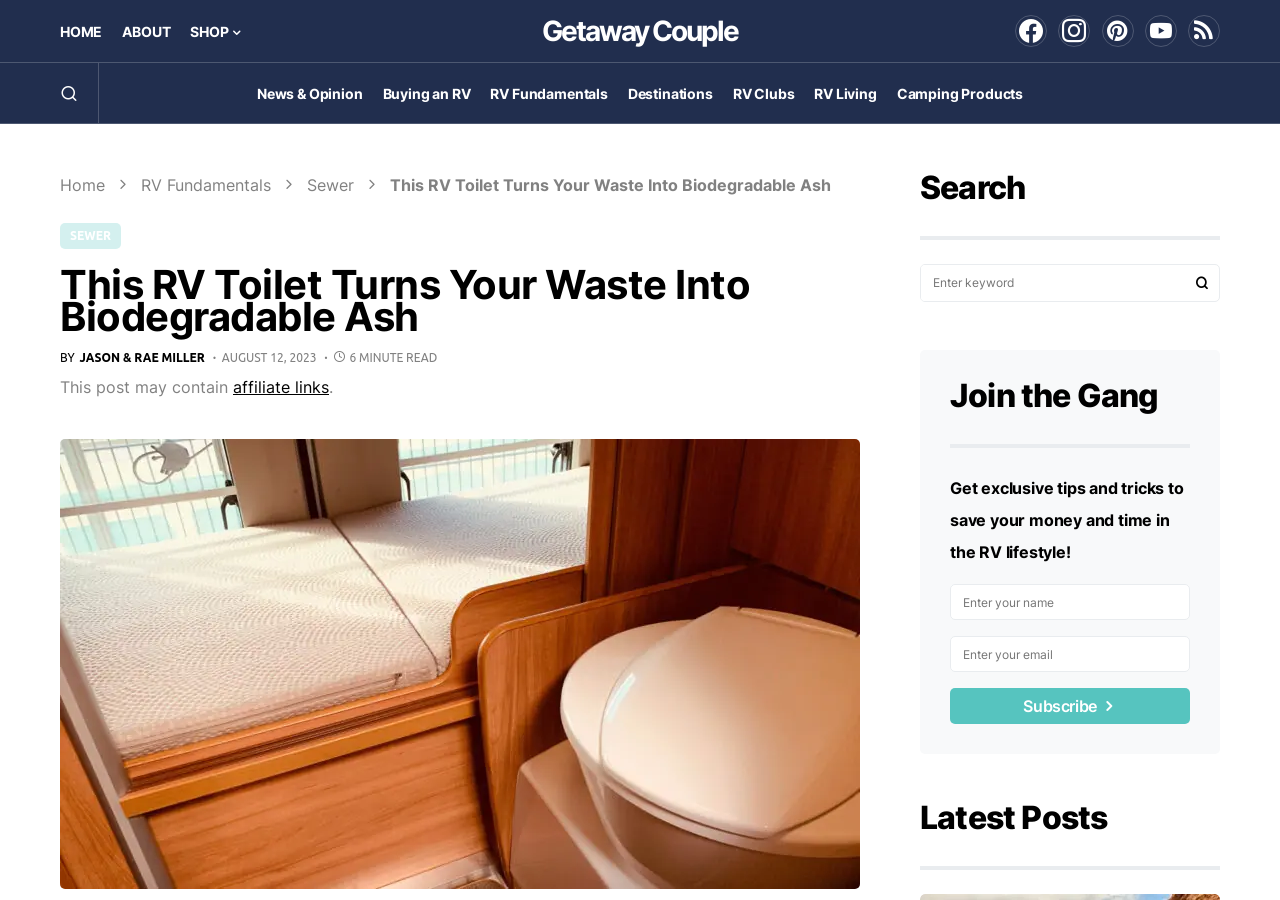Specify the bounding box coordinates of the element's region that should be clicked to achieve the following instruction: "Read the latest posts". The bounding box coordinates consist of four float numbers between 0 and 1, in the format [left, top, right, bottom].

[0.719, 0.891, 0.953, 0.967]